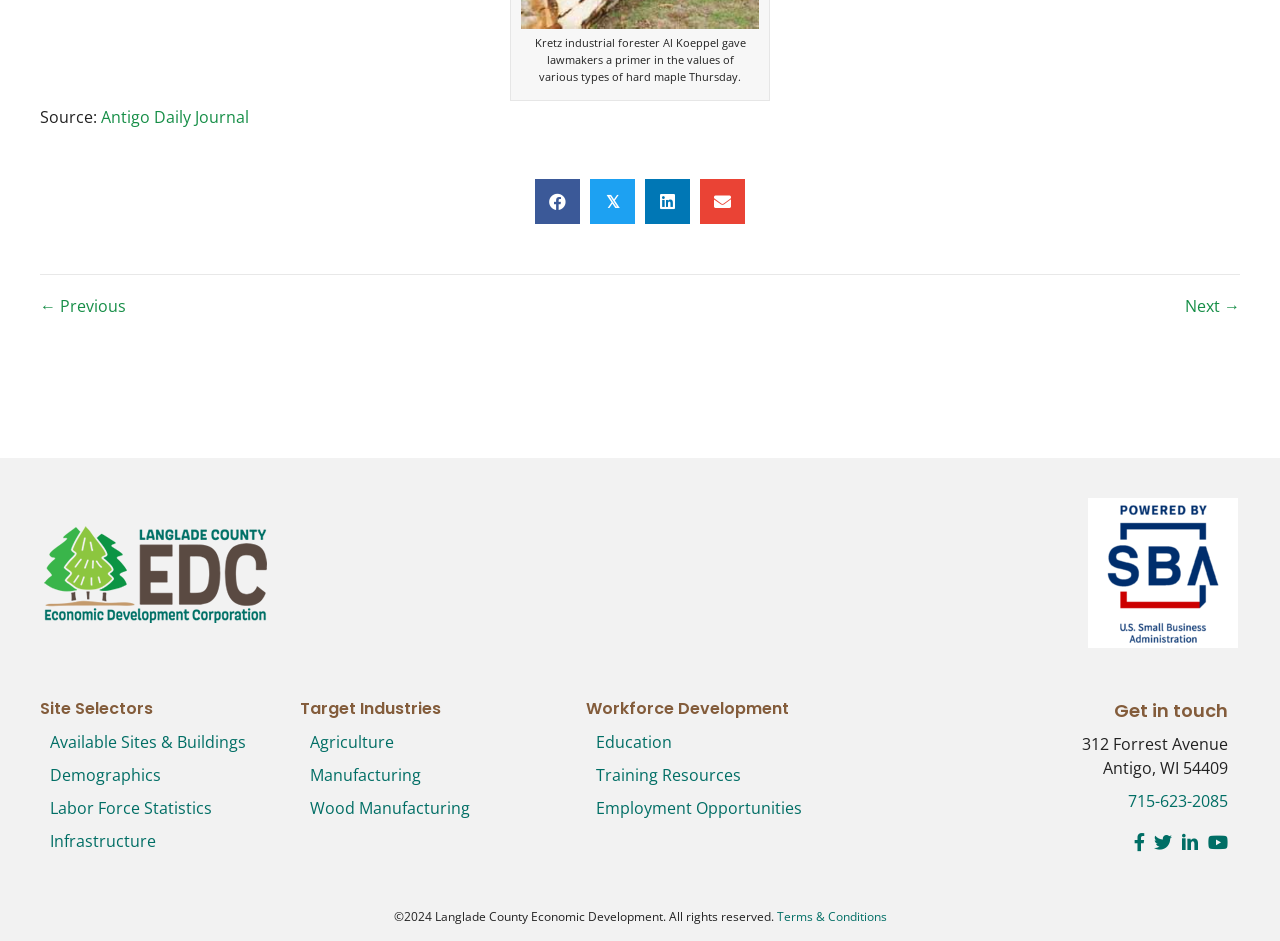What is the address of the Langlade County Economic Development?
Using the visual information from the image, give a one-word or short-phrase answer.

312 Forrest Avenue, Antigo, WI 54409